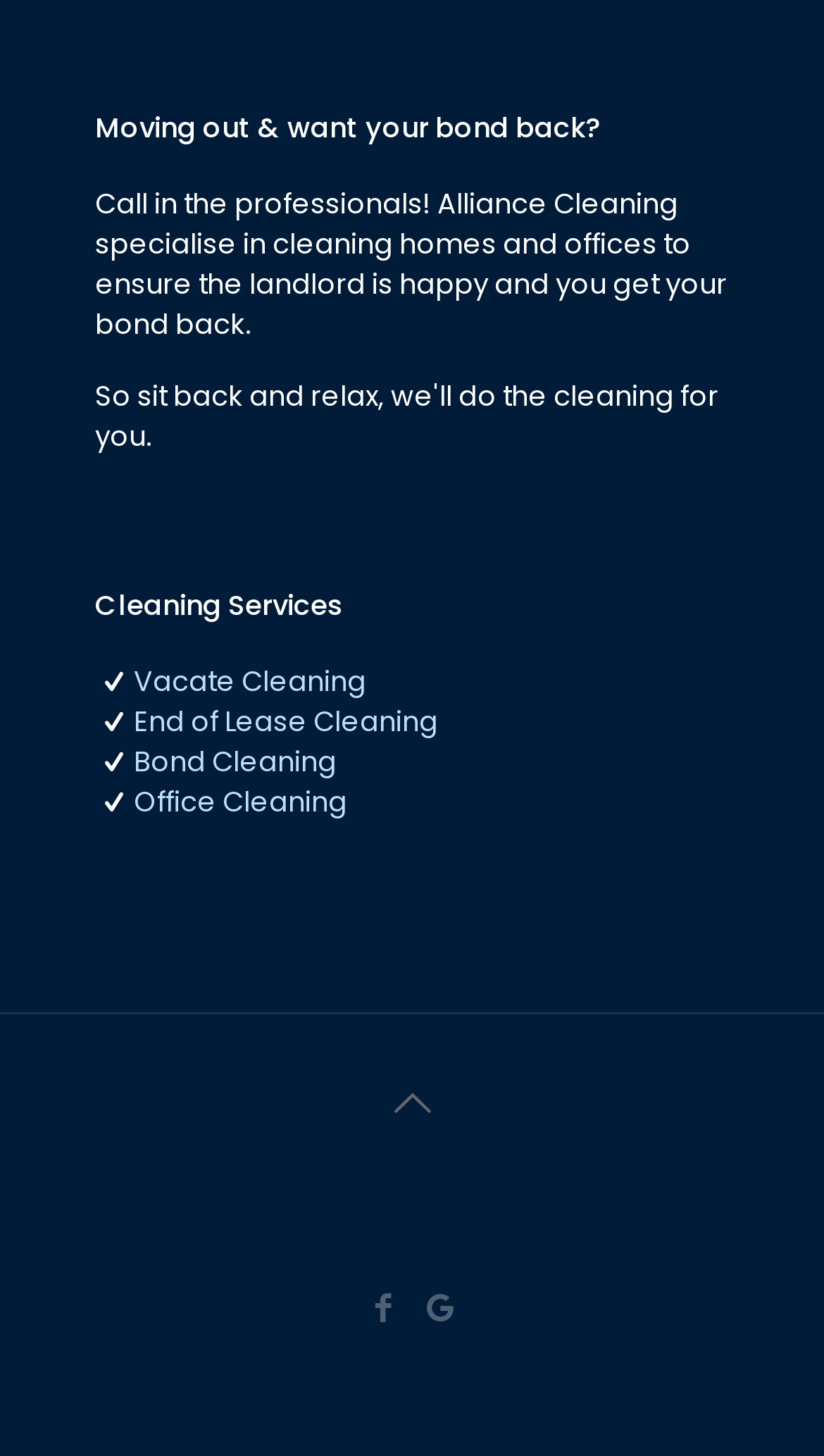Locate and provide the bounding box coordinates for the HTML element that matches this description: "aria-label="Facebook icon" title="Facebook"".

[0.438, 0.882, 0.492, 0.913]